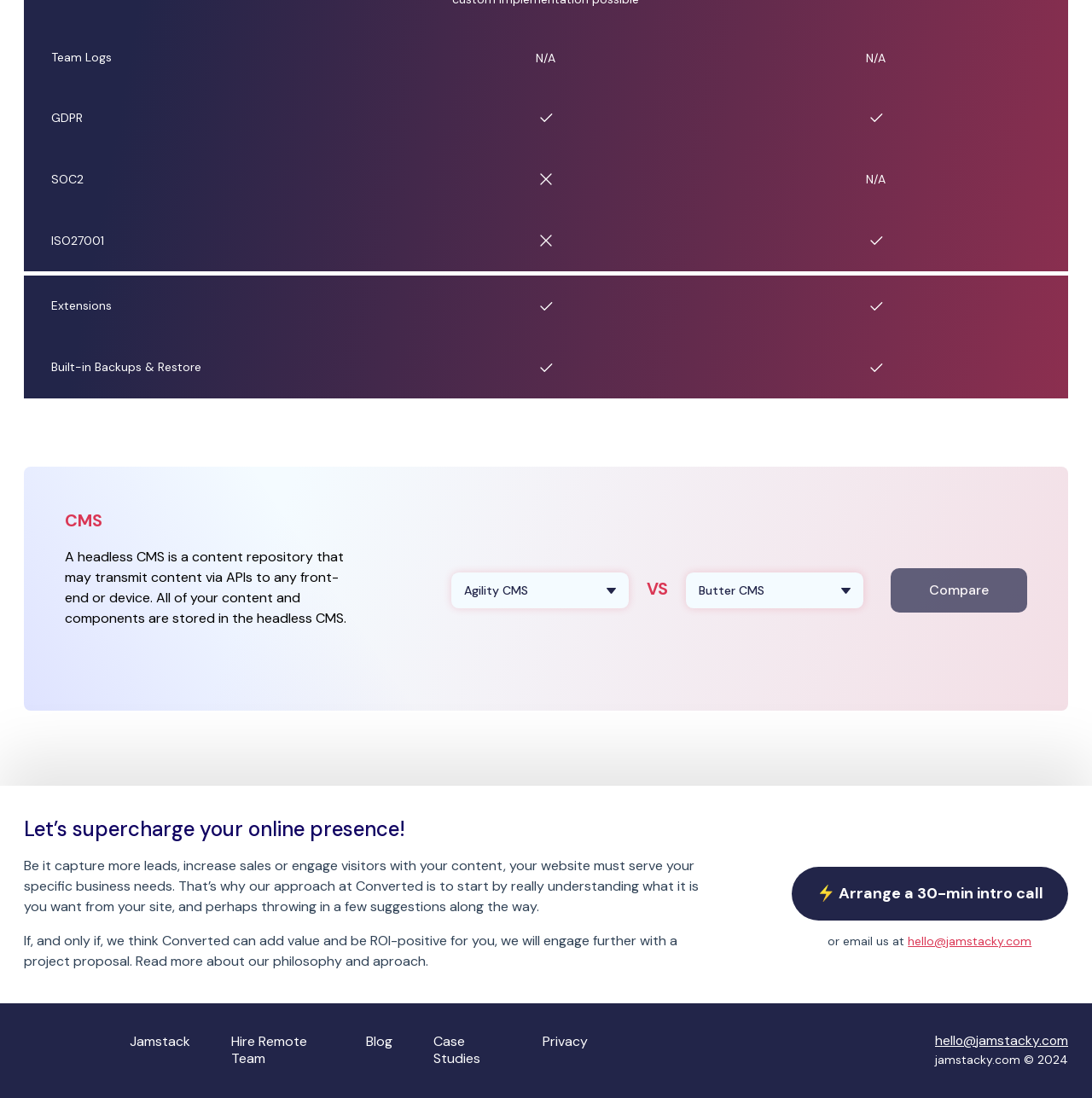Identify the bounding box coordinates of the clickable region required to complete the instruction: "Arrange a 30-min intro call". The coordinates should be given as four float numbers within the range of 0 and 1, i.e., [left, top, right, bottom].

[0.725, 0.79, 0.978, 0.838]